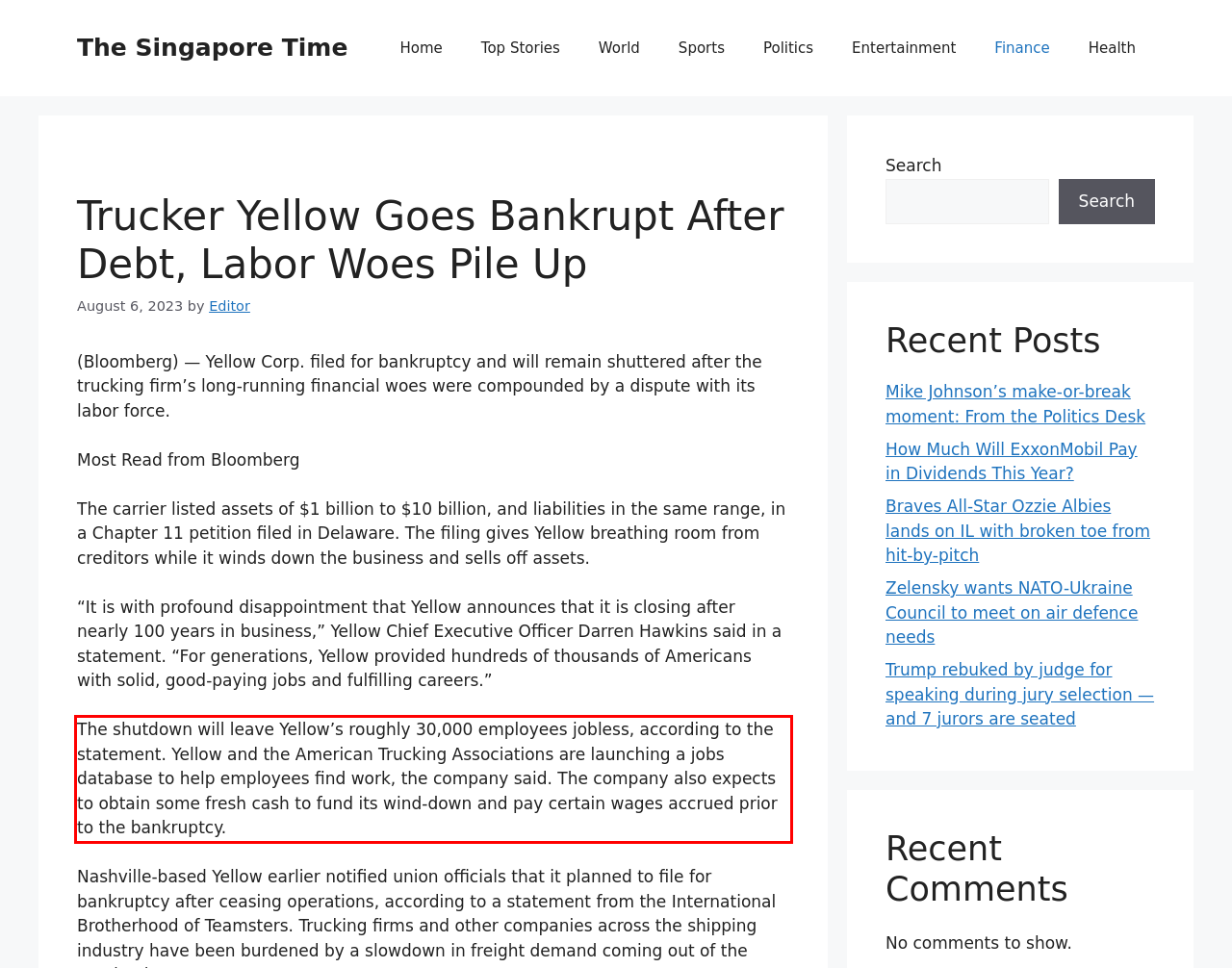Please extract the text content from the UI element enclosed by the red rectangle in the screenshot.

The shutdown will leave Yellow’s roughly 30,000 employees jobless, according to the statement. Yellow and the American Trucking Associations are launching a jobs database to help employees find work, the company said. The company also expects to obtain some fresh cash to fund its wind-down and pay certain wages accrued prior to the bankruptcy.